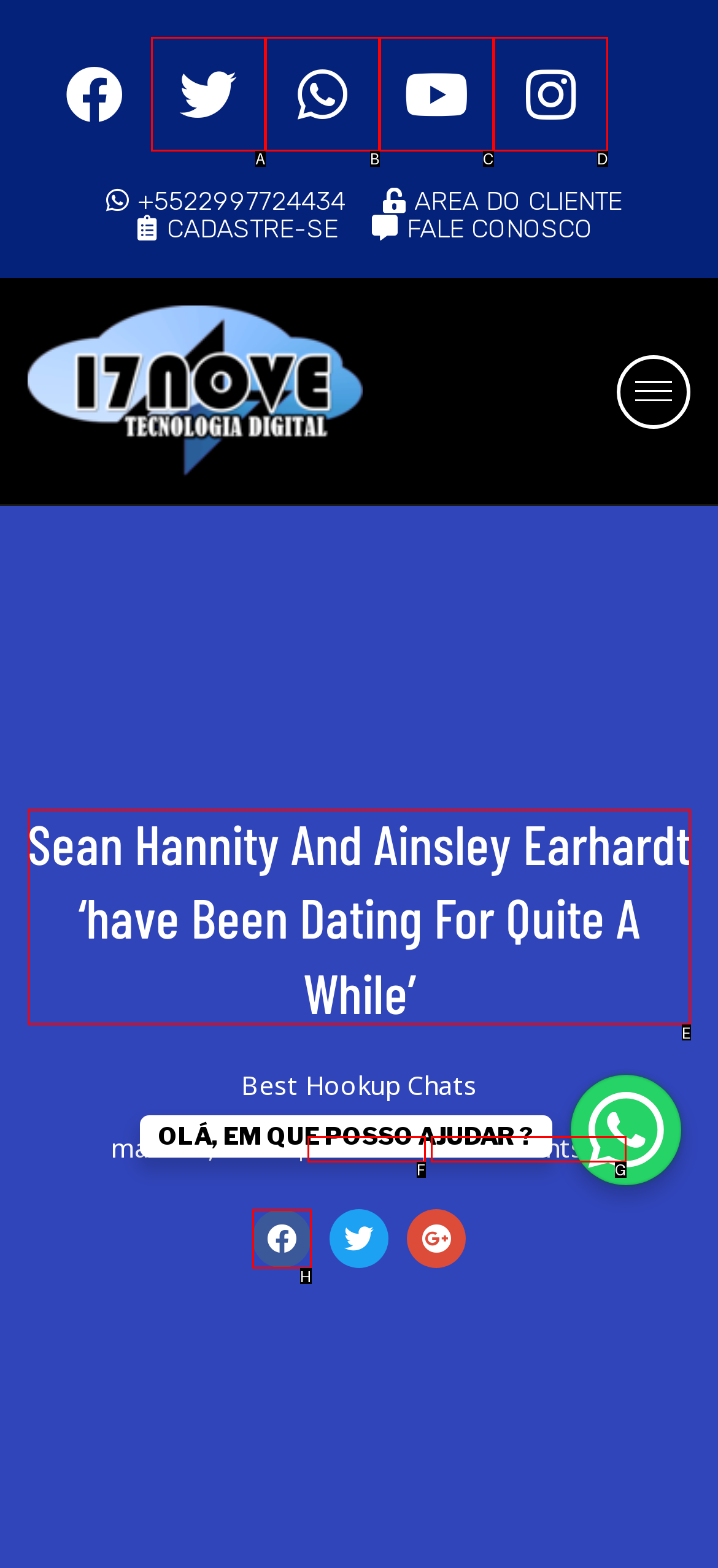Given the description: Comments 0, identify the HTML element that fits best. Respond with the letter of the correct option from the choices.

G